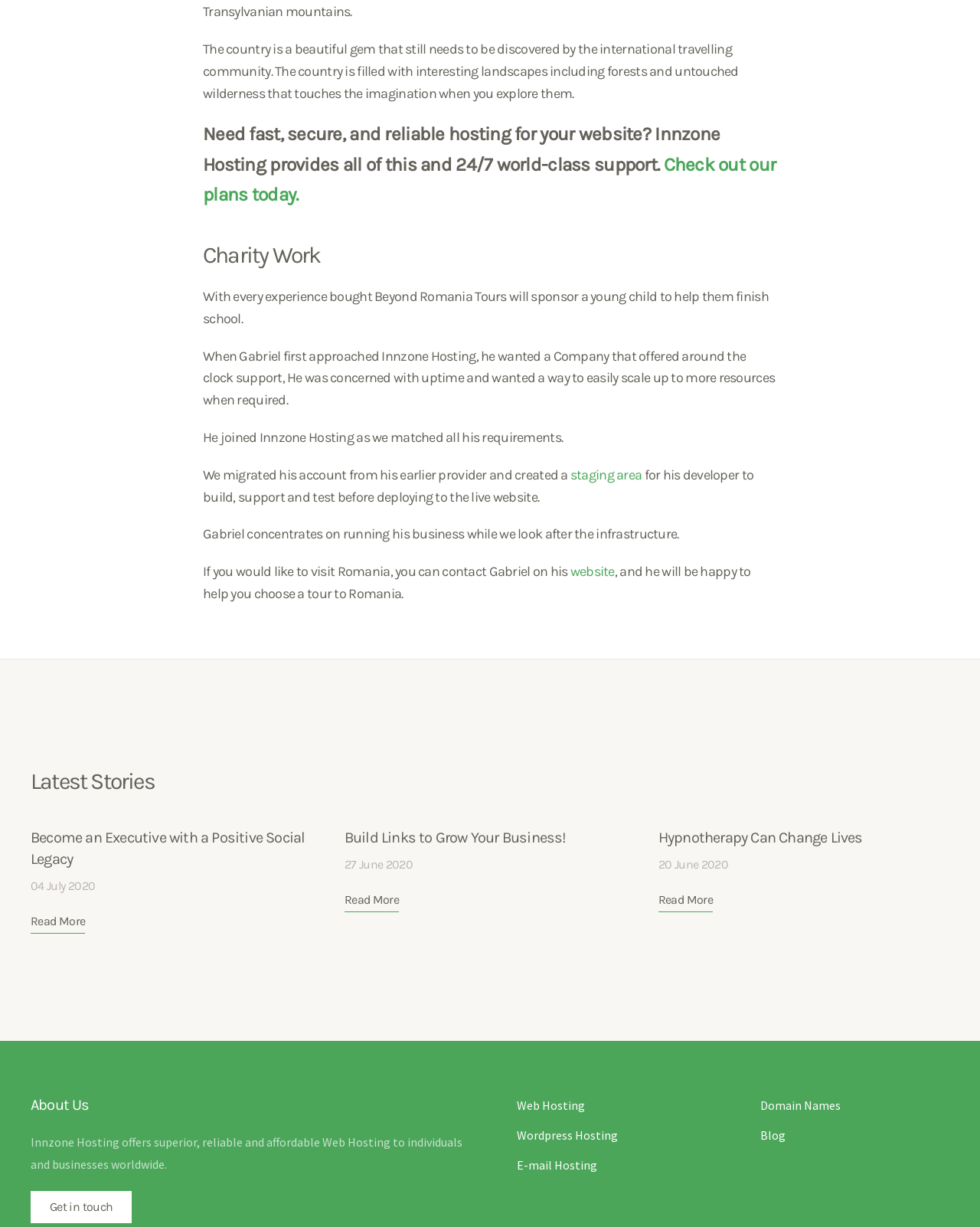Please identify the bounding box coordinates of the element's region that I should click in order to complete the following instruction: "Get in touch with Innzone Hosting". The bounding box coordinates consist of four float numbers between 0 and 1, i.e., [left, top, right, bottom].

[0.031, 0.971, 0.135, 0.997]